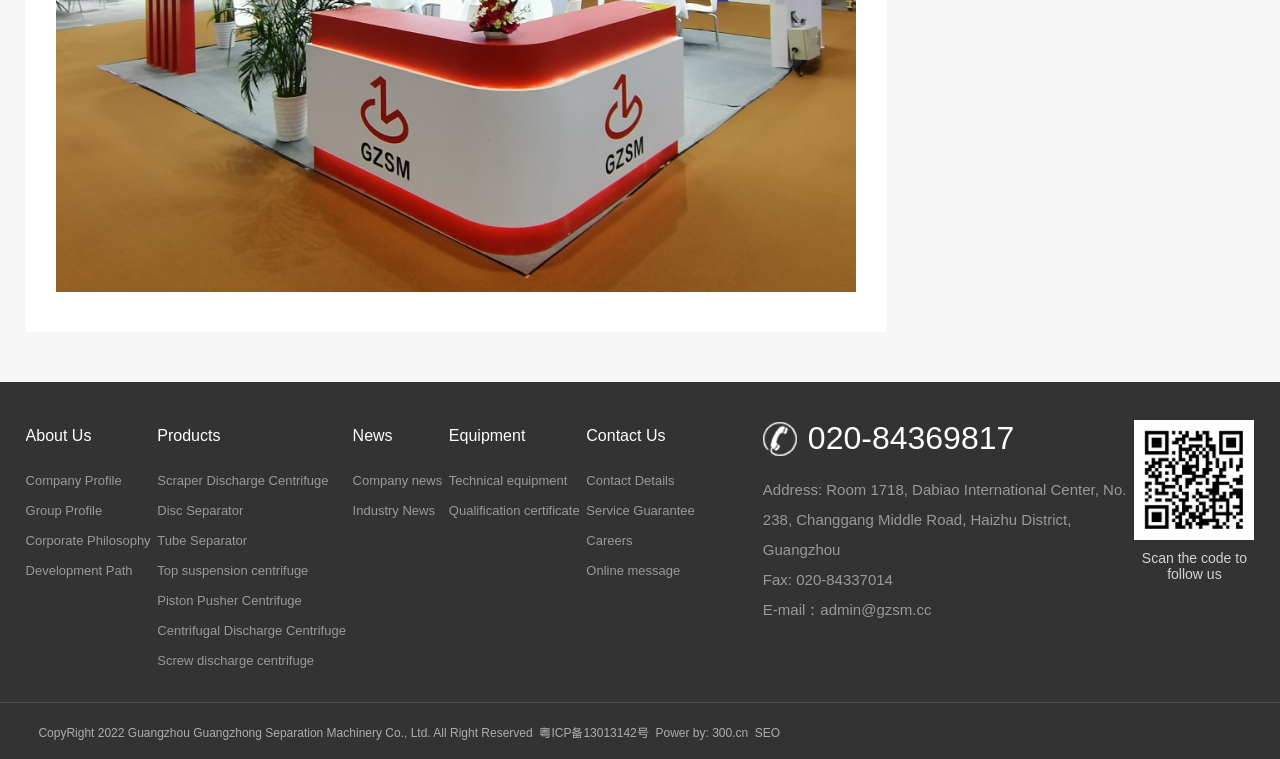What is the phone number to contact the company?
Using the image, respond with a single word or phrase.

020-84369817